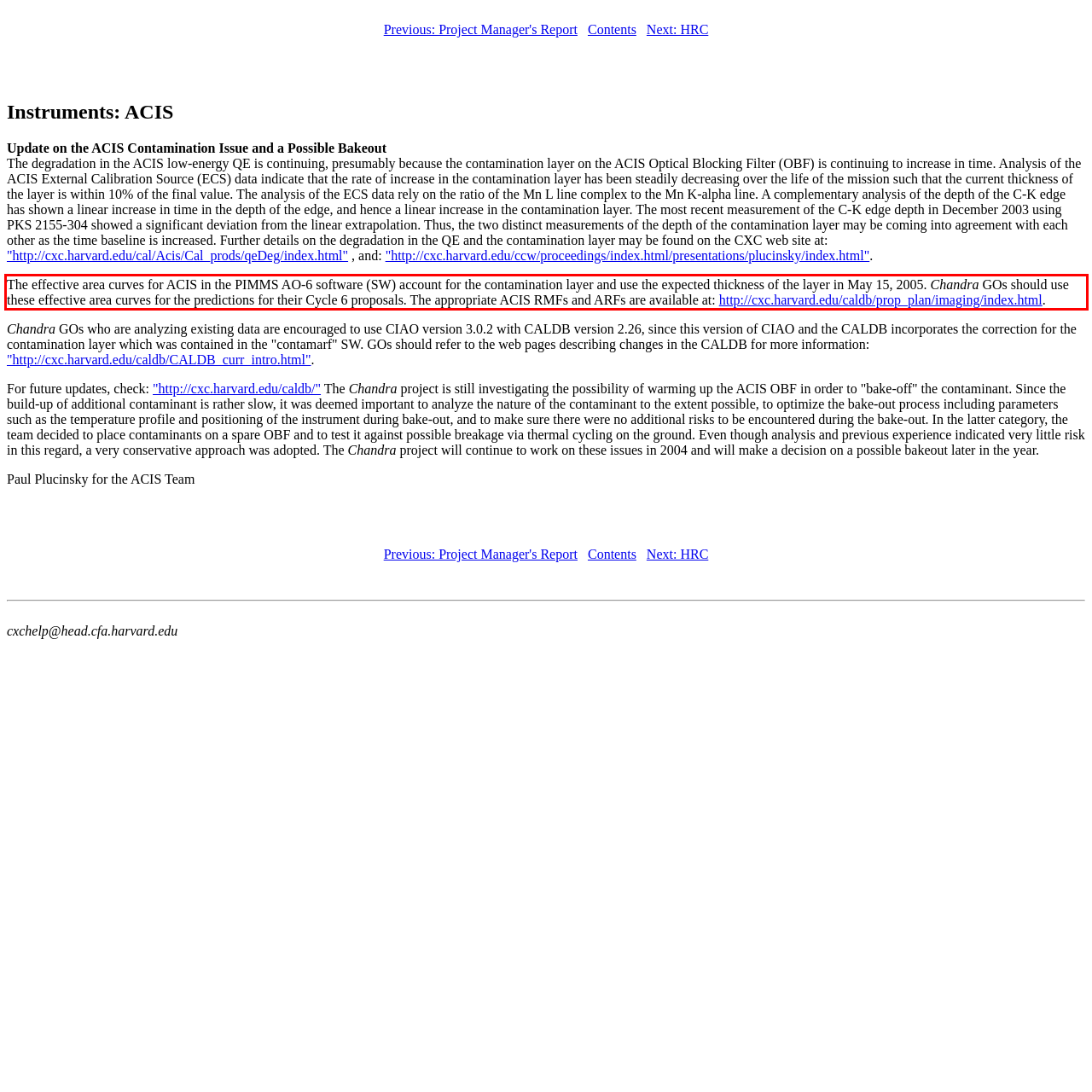Given a webpage screenshot, locate the red bounding box and extract the text content found inside it.

The effective area curves for ACIS in the PIMMS AO-6 software (SW) account for the contamination layer and use the expected thickness of the layer in May 15, 2005. Chandra GOs should use these effective area curves for the predictions for their Cycle 6 proposals. The appropriate ACIS RMFs and ARFs are available at: http://cxc.harvard.edu/caldb/prop_plan/imaging/index.html.